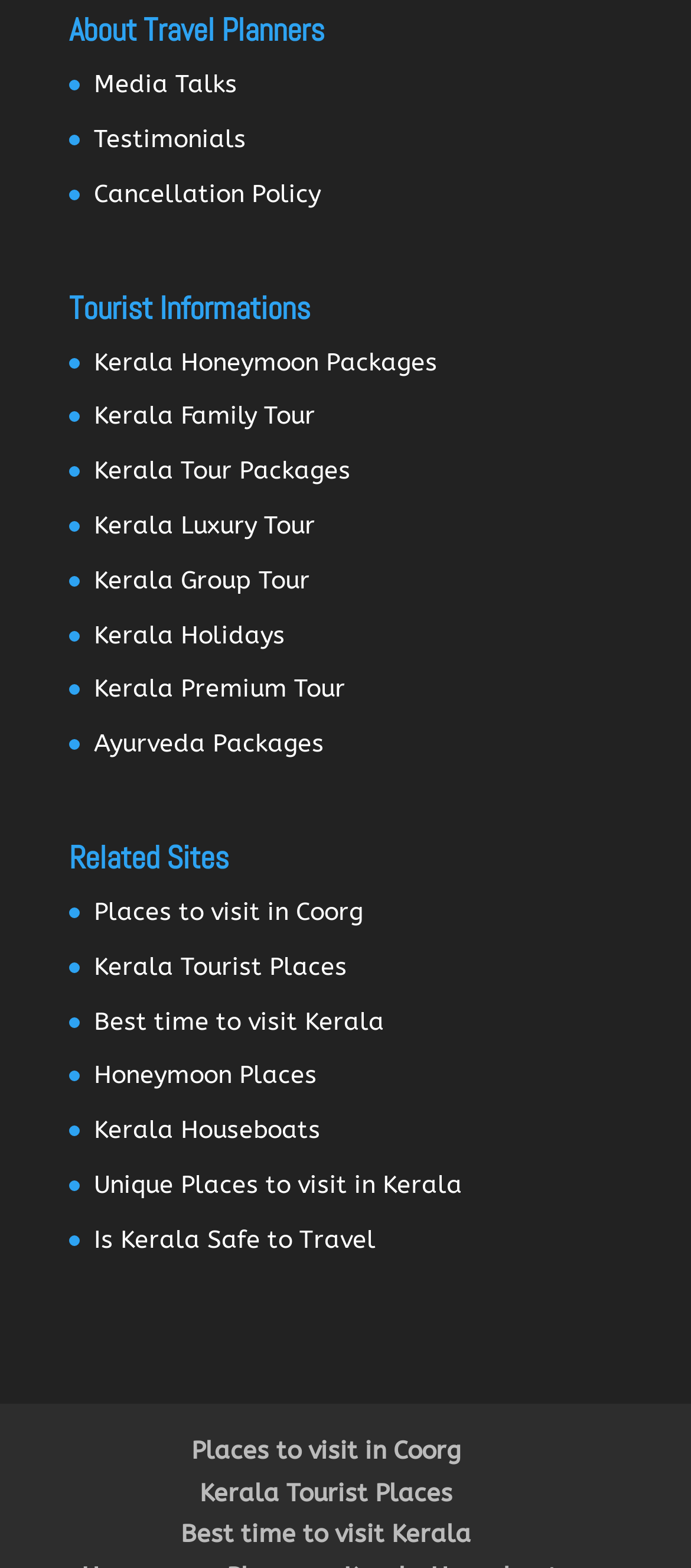Find the bounding box coordinates of the element to click in order to complete the given instruction: "Learn about Cancellation Policy."

[0.136, 0.114, 0.464, 0.133]